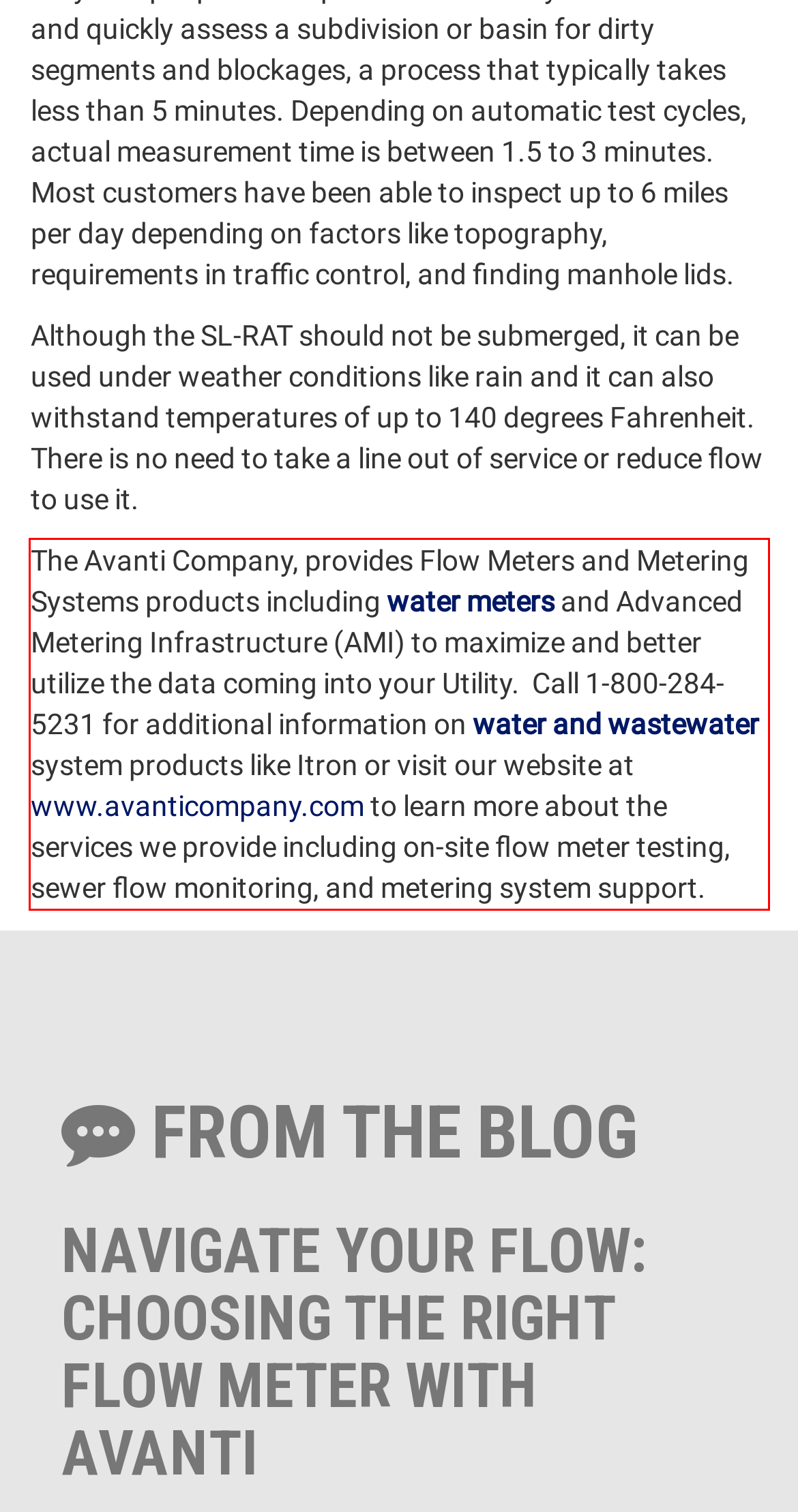Using the provided screenshot of a webpage, recognize and generate the text found within the red rectangle bounding box.

The Avanti Company, provides Flow Meters and Metering Systems products including water meters and Advanced Metering Infrastructure (AMI) to maximize and better utilize the data coming into your Utility. Call 1-800-284-5231 for additional information on water and wastewater system products like Itron or visit our website at www.avanticompany.com to learn more about the services we provide including on-site flow meter testing, sewer flow monitoring, and metering system support.